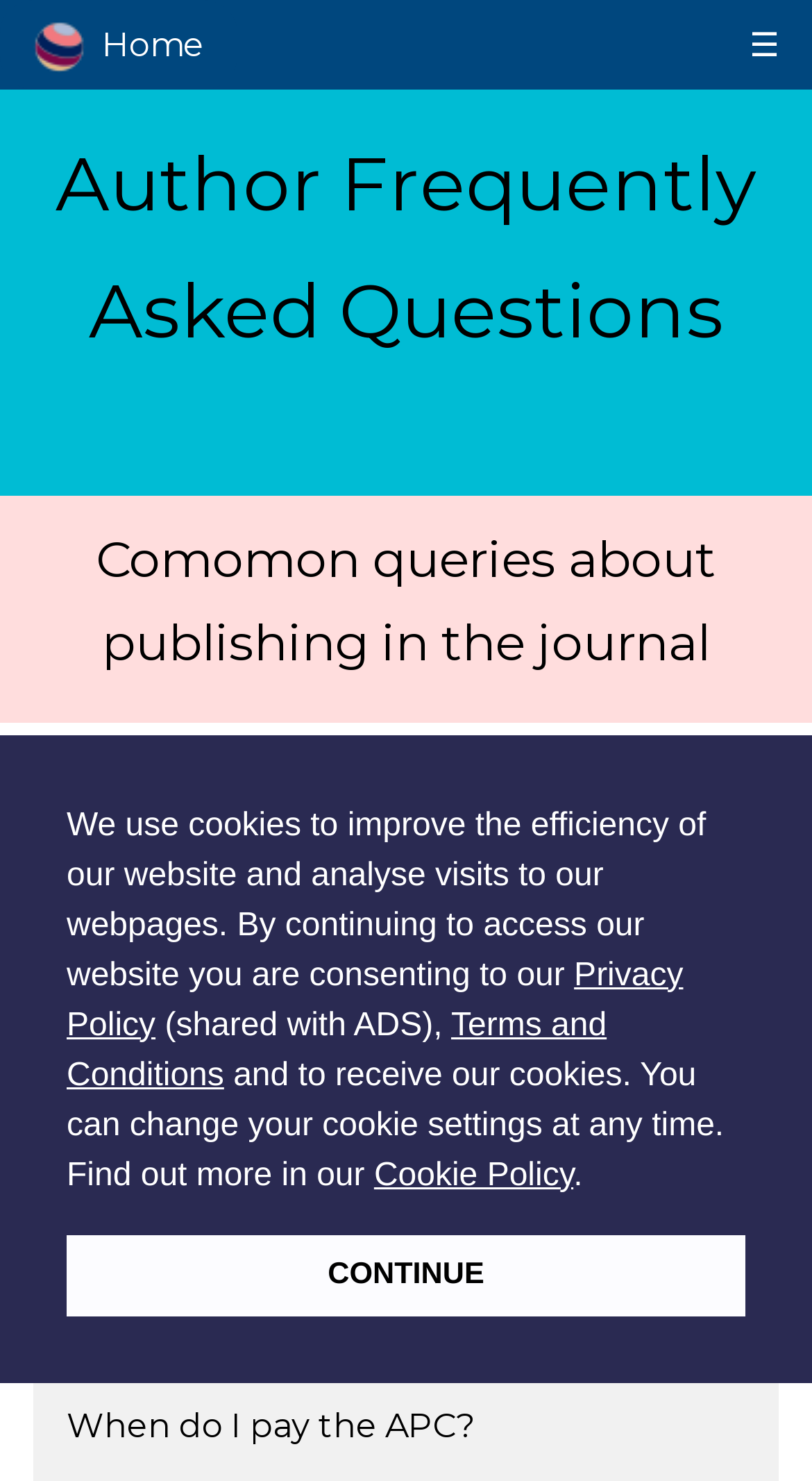Determine the bounding box coordinates for the clickable element required to fulfill the instruction: "go to home page". Provide the coordinates as four float numbers between 0 and 1, i.e., [left, top, right, bottom].

[0.0, 0.0, 0.292, 0.061]